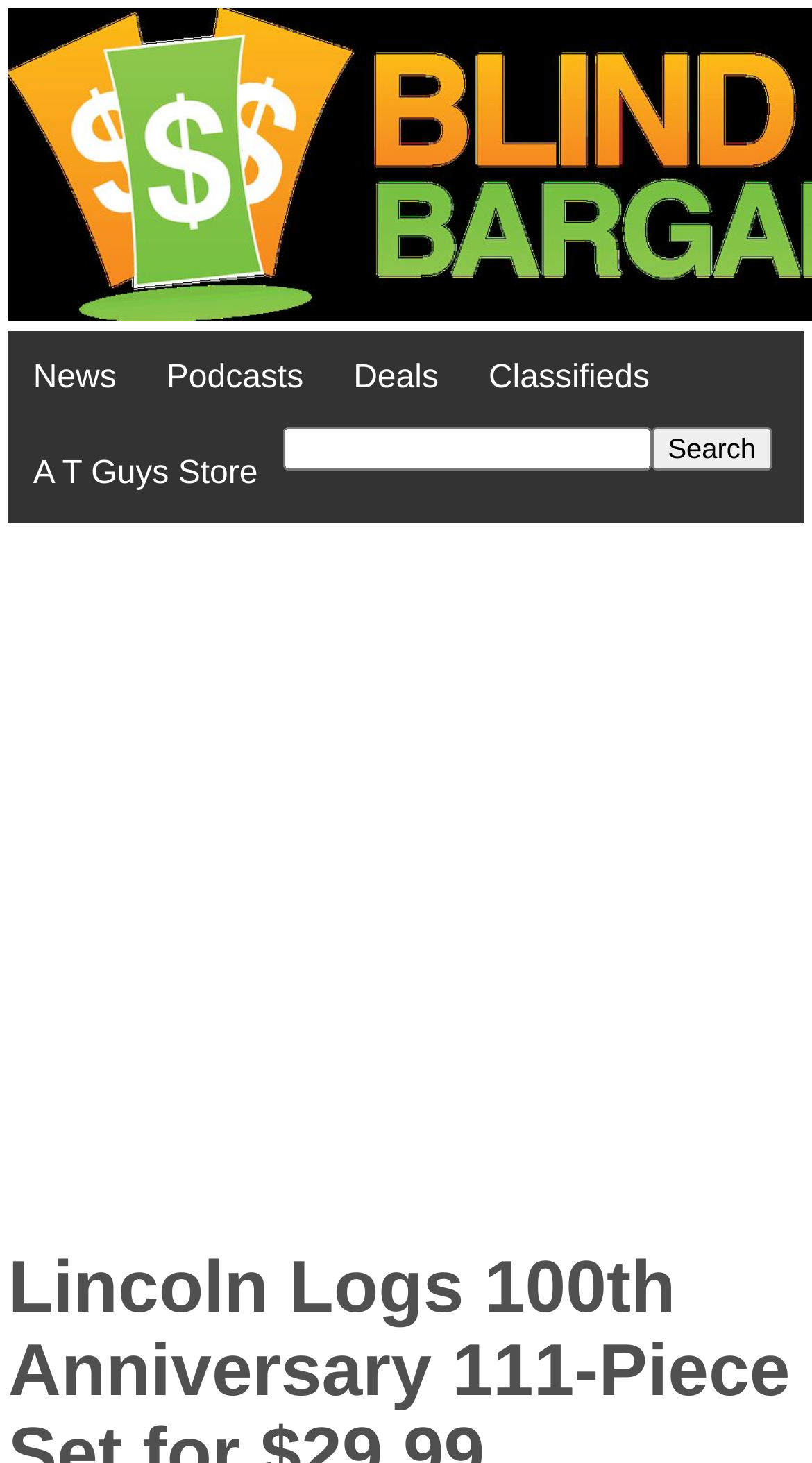What is the price of the Lincoln Logs set?
Please use the image to provide a one-word or short phrase answer.

$29.99